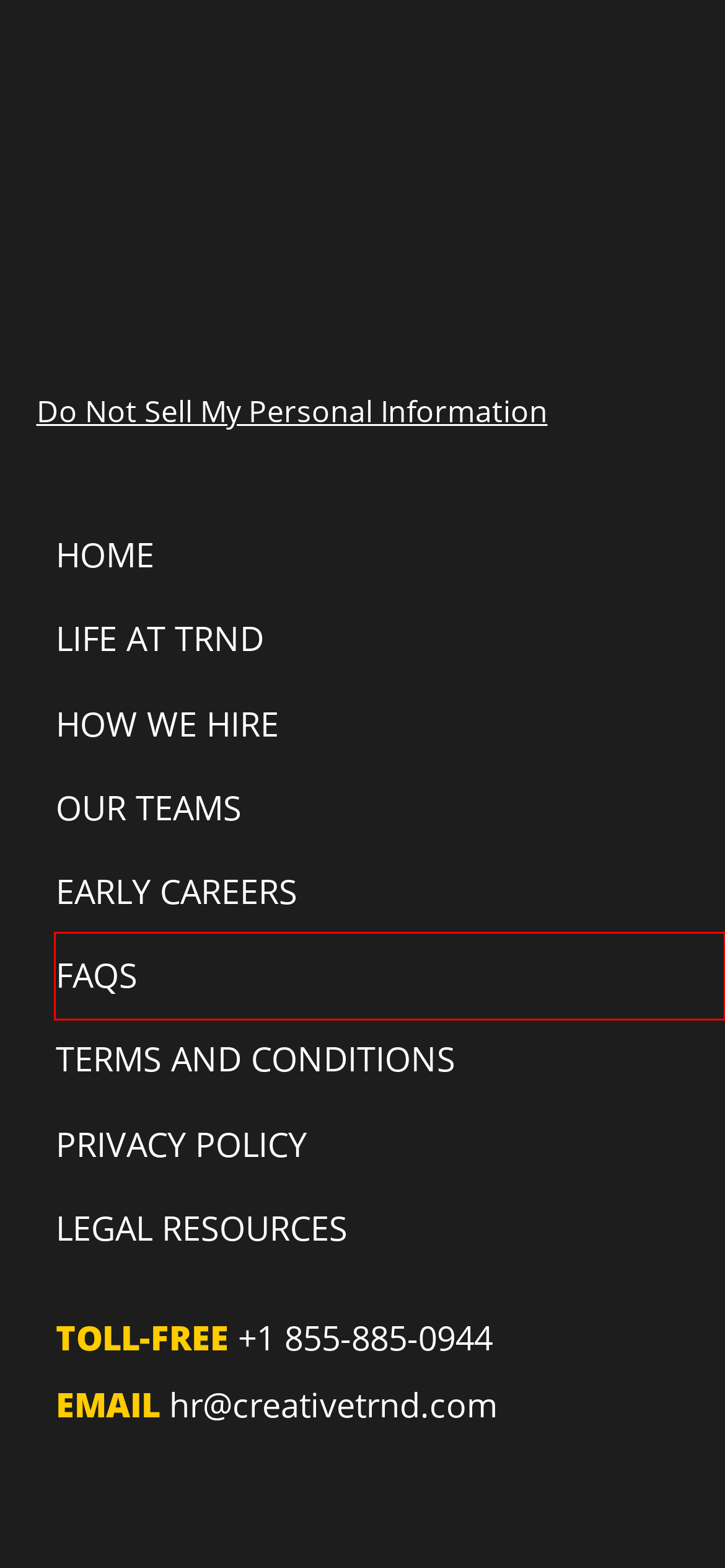Examine the screenshot of the webpage, noting the red bounding box around a UI element. Pick the webpage description that best matches the new page after the element in the red bounding box is clicked. Here are the candidates:
A. TERMS & CONDITIONS OF USE - Careers | Creative TRND
B. FAQS - Careers | Creative TRND
C. HOW WE HIRE - Skills & Passion Required | Creative TRND
D. LIFE AT TRND - Discover the Experience | Creative TRND
E. LEGAL RESOURCES - Careers | Creative TRND
F. TEAMS - Careers | Creative TRND
G. CAREERS - Marketing Agency Jobs | Creative TRND
H. WEBSITE PRIVACY POLICY - Careers | Creative TRND

B